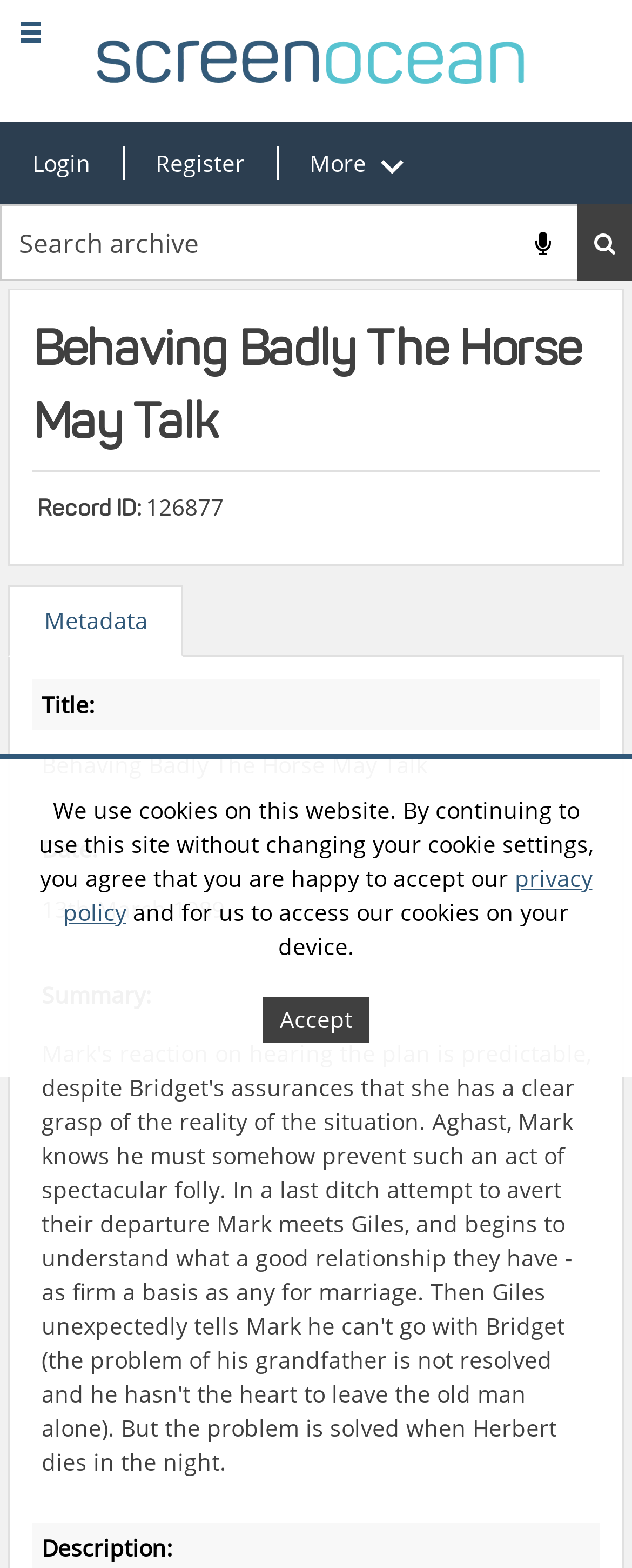Locate the bounding box coordinates of the clickable region to complete the following instruction: "Login to the website."

[0.0, 0.078, 0.195, 0.13]